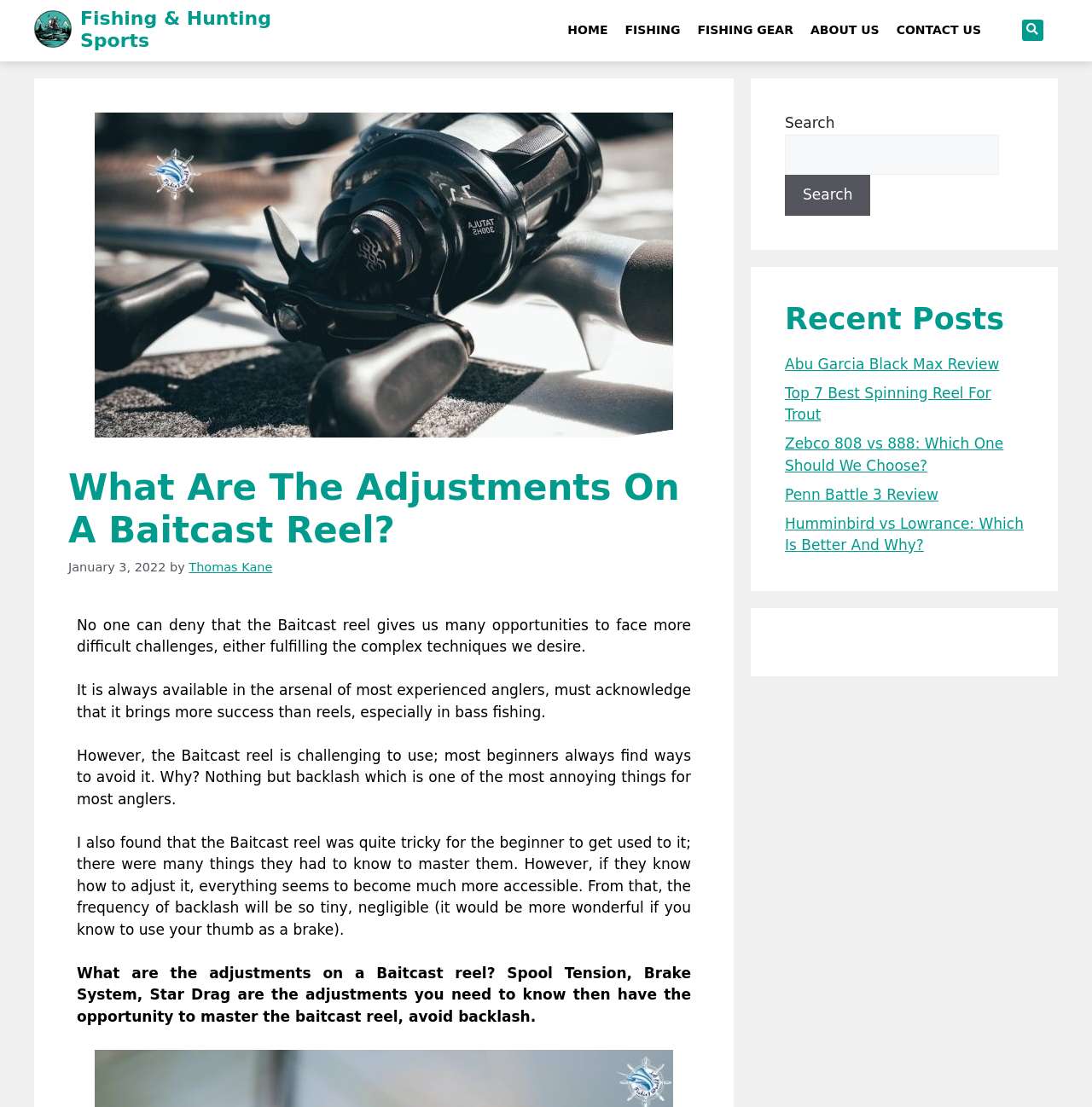Please specify the bounding box coordinates of the region to click in order to perform the following instruction: "Search for something".

[0.922, 0.017, 0.969, 0.037]